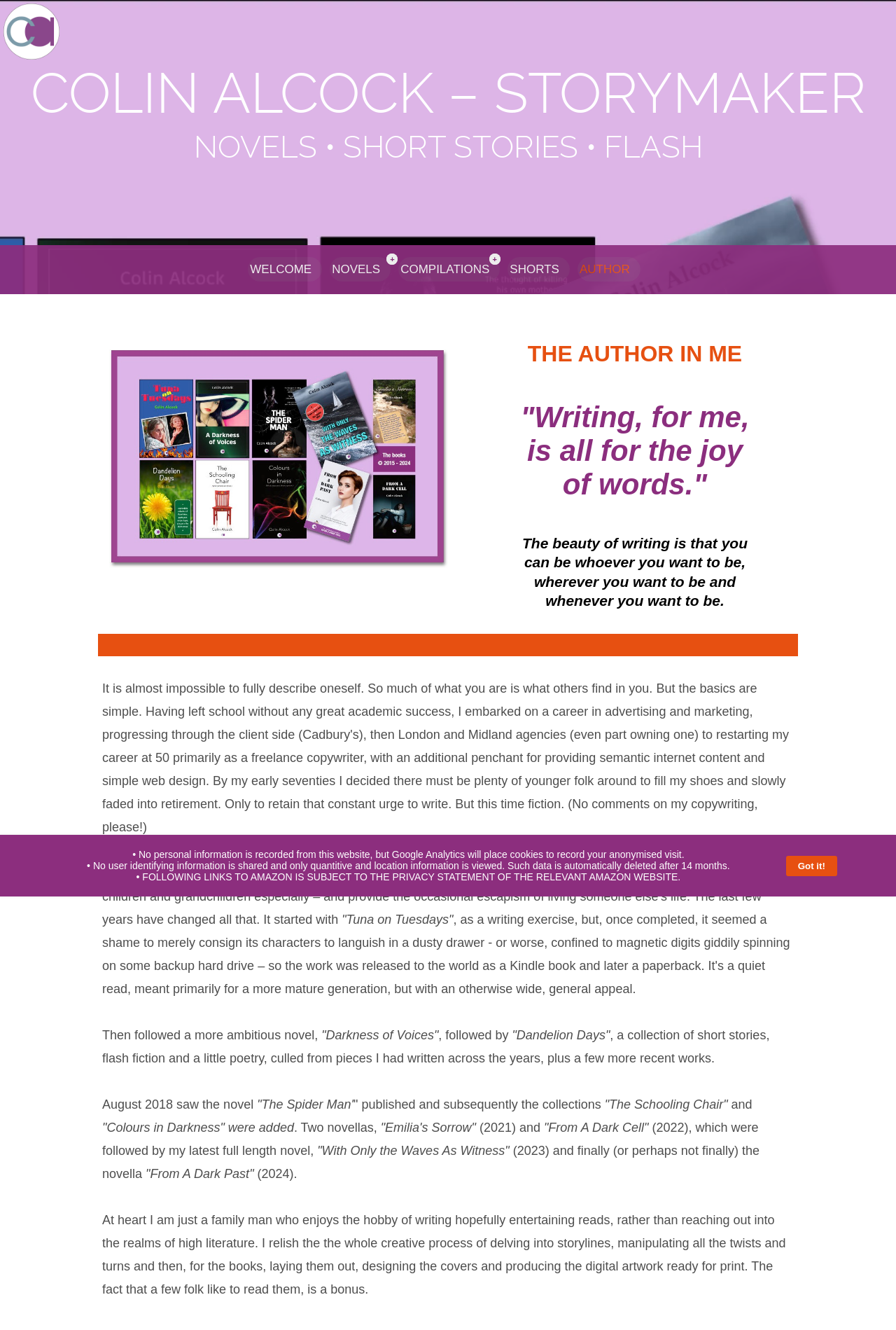What is the title of the latest full-length novel?
Respond to the question with a well-detailed and thorough answer.

The latest full-length novel is mentioned in the text as 'With Only the Waves As Witness' (2023), which is the most recent publication mentioned.